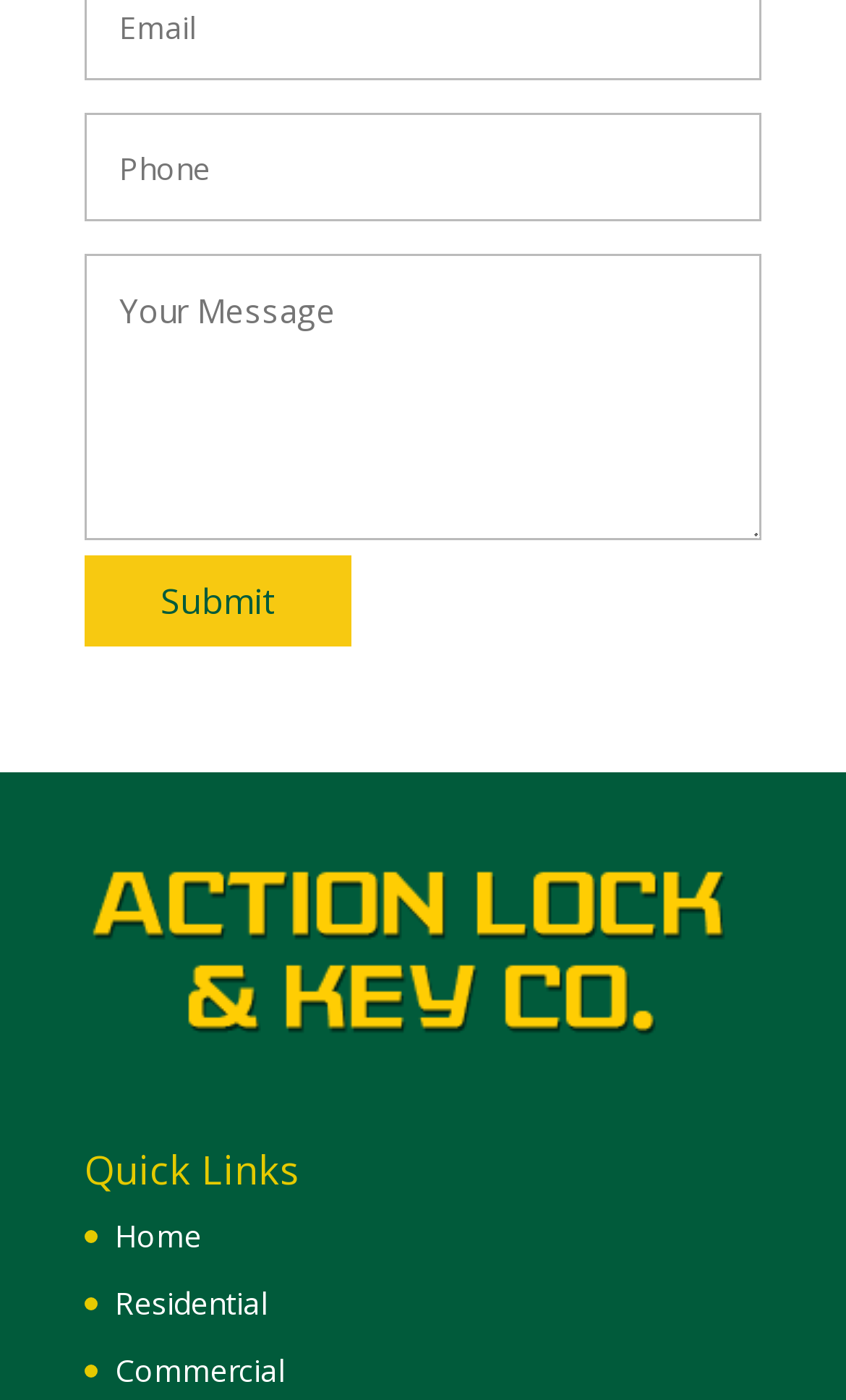What are the categories listed under Quick Links?
Using the information from the image, answer the question thoroughly.

The section labeled as 'Quick Links' contains three links, namely 'Home', 'Residential', and 'Commercial', which are likely categories or sections of the website that users can quickly access.